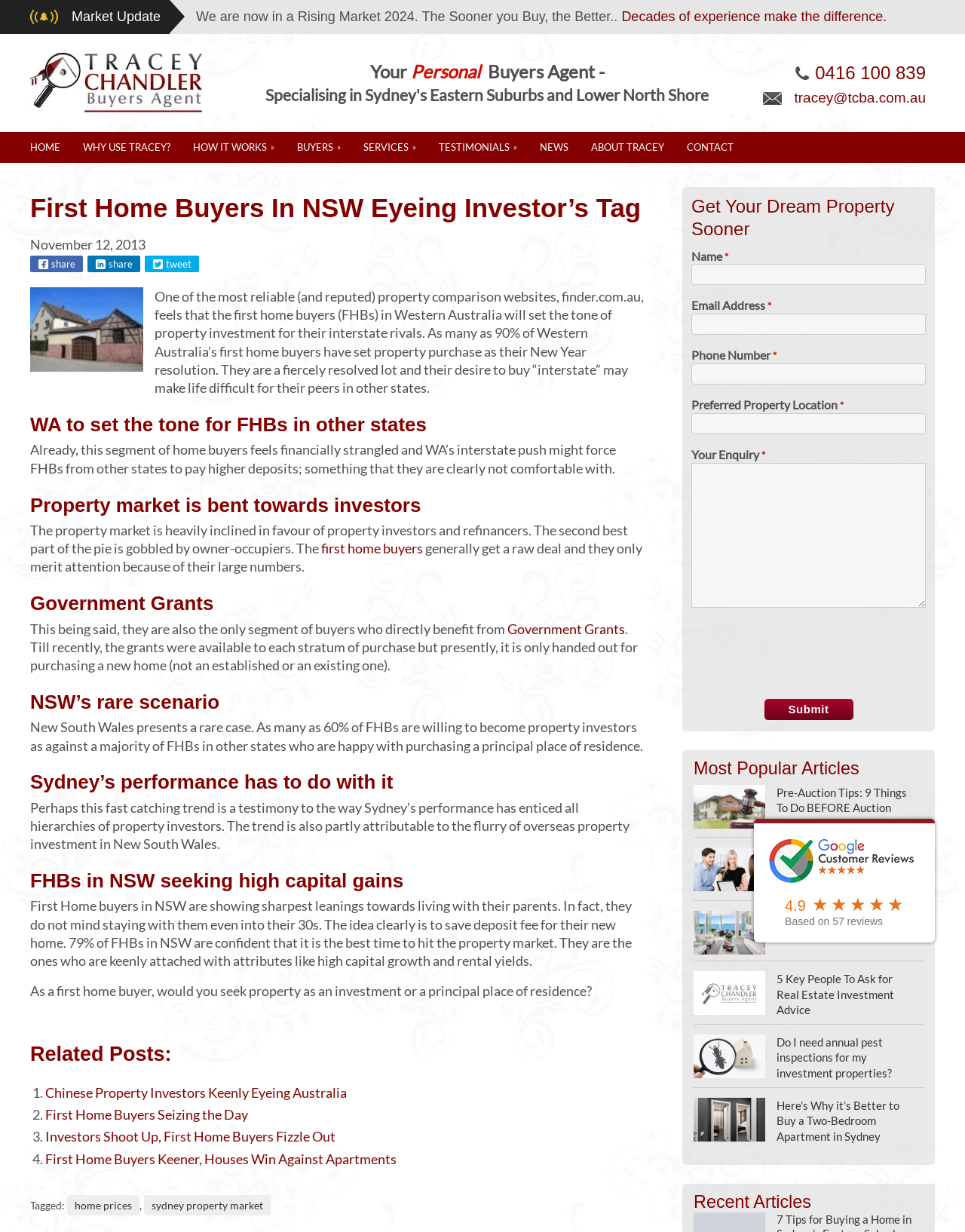Identify the bounding box coordinates of the area that should be clicked in order to complete the given instruction: "View the Education and training monitor 2022 report". The bounding box coordinates should be four float numbers between 0 and 1, i.e., [left, top, right, bottom].

None